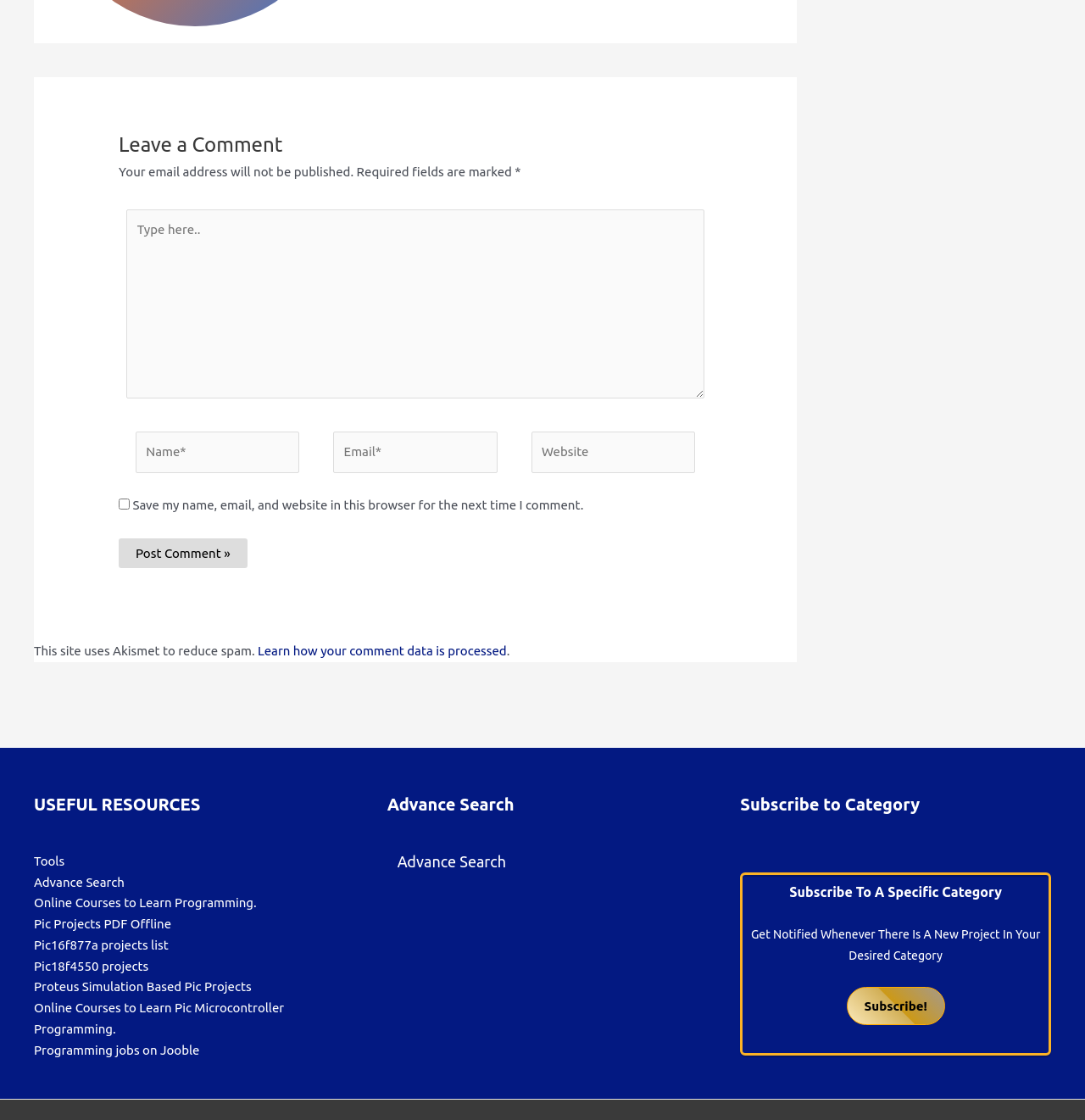Identify the bounding box coordinates for the UI element that matches this description: "Advance Search".

[0.357, 0.764, 0.466, 0.777]